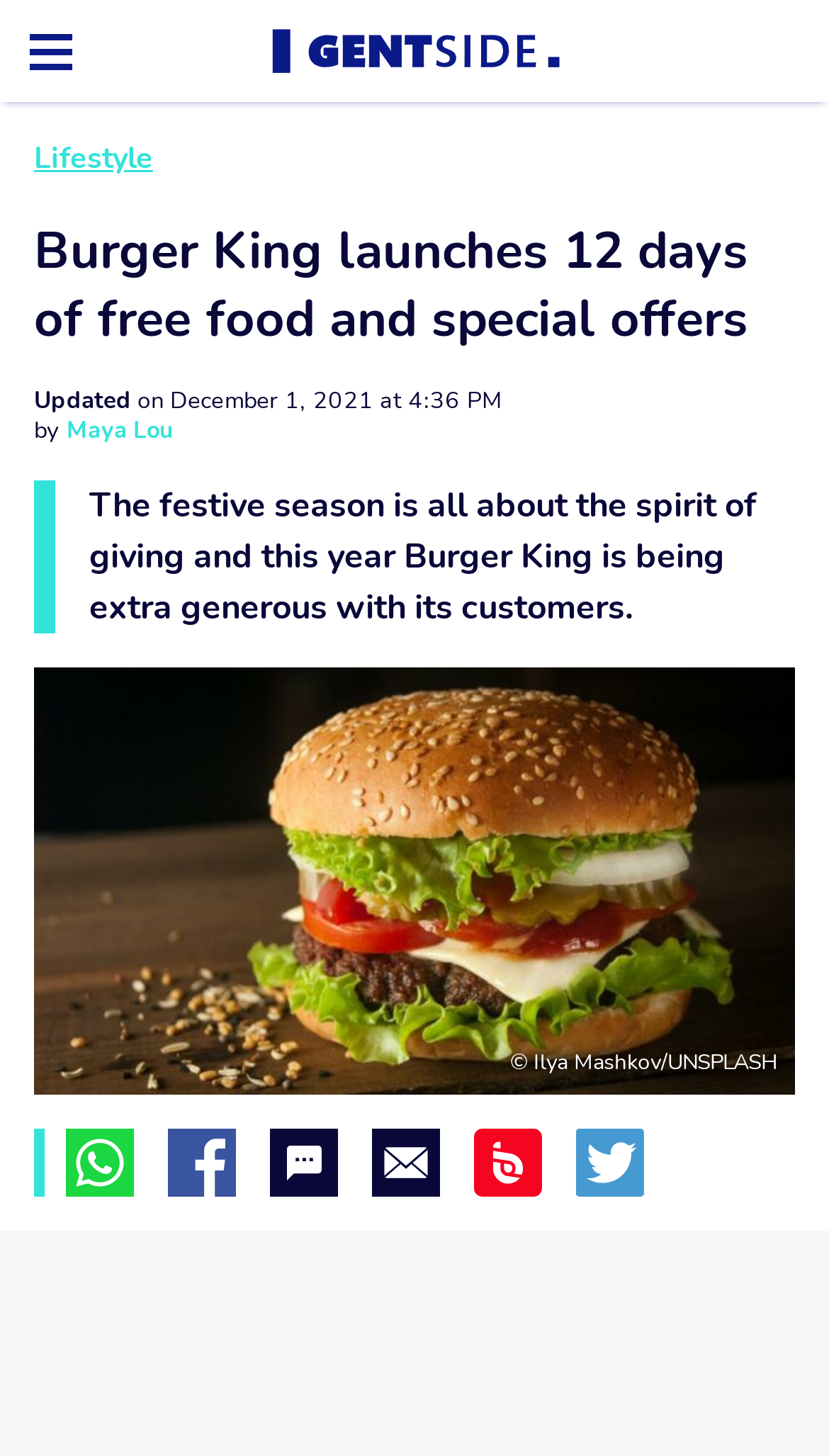Please identify the bounding box coordinates of the area I need to click to accomplish the following instruction: "Click on the 'Gentside UK' link".

[0.264, 0.0, 0.726, 0.07]